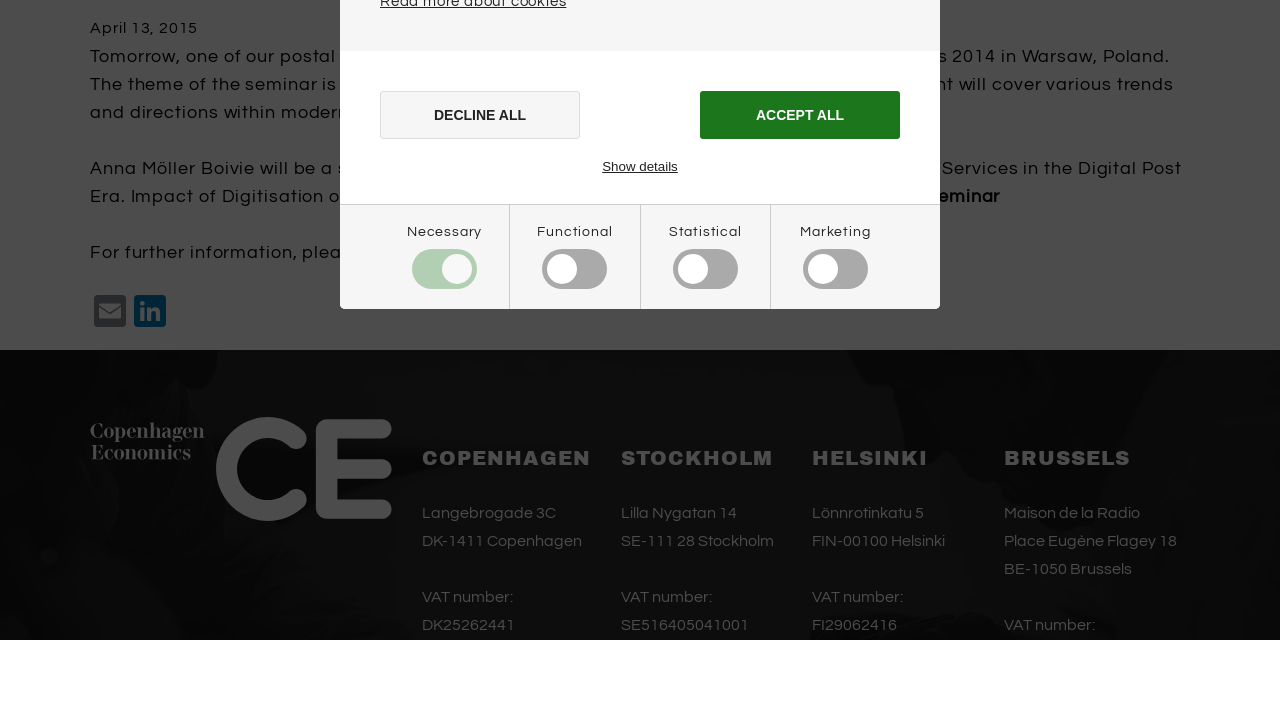Find the bounding box coordinates corresponding to the UI element with the description: "aria-label="checkbox for Marketing" name="cookie_cat_marketing"". The coordinates should be formatted as [left, top, right, bottom], with values as floats between 0 and 1.

[0.63, 0.354, 0.681, 0.41]